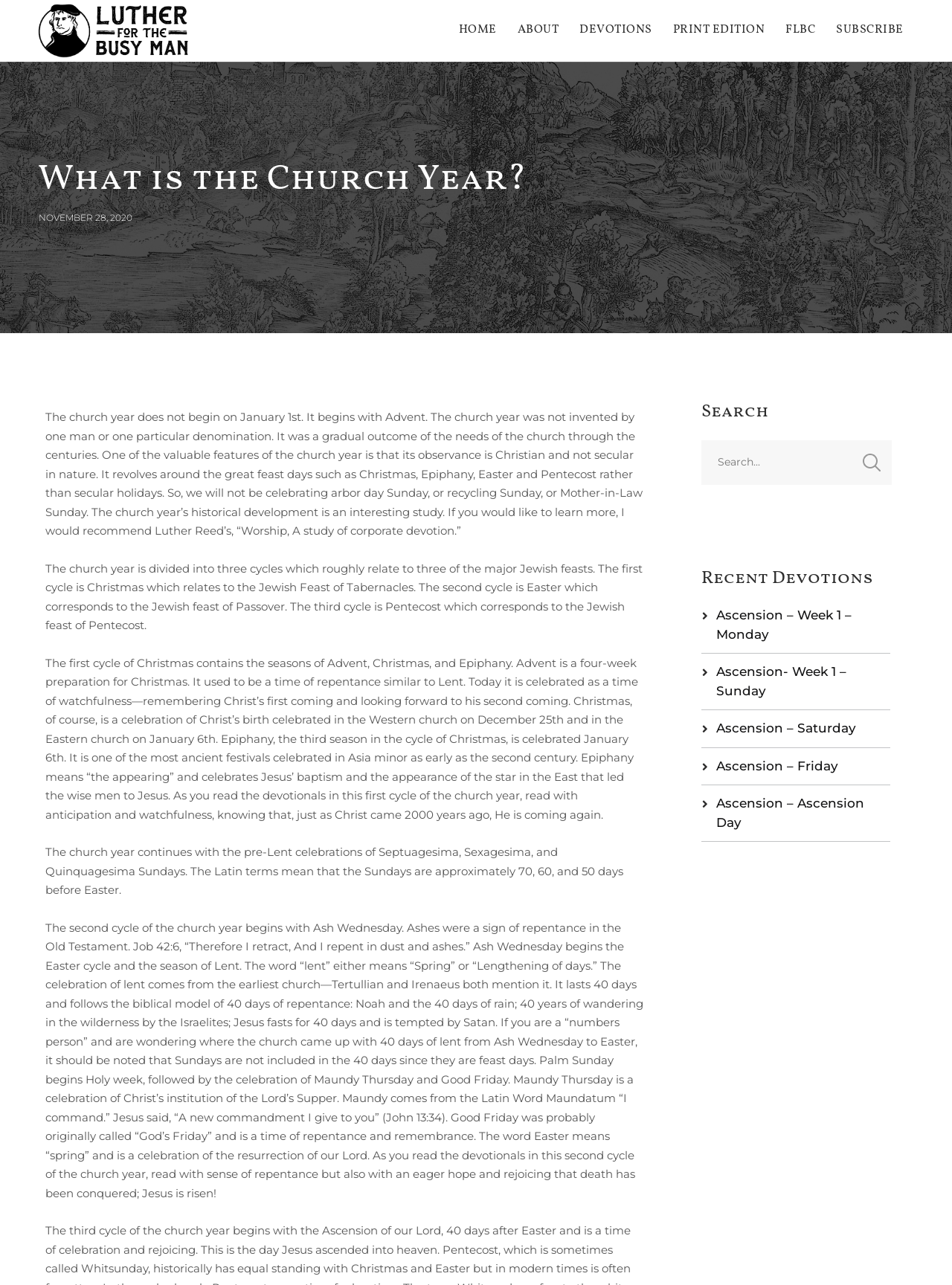Provide the bounding box coordinates for the area that should be clicked to complete the instruction: "Subscribe to the newsletter".

[0.867, 0.0, 0.96, 0.047]